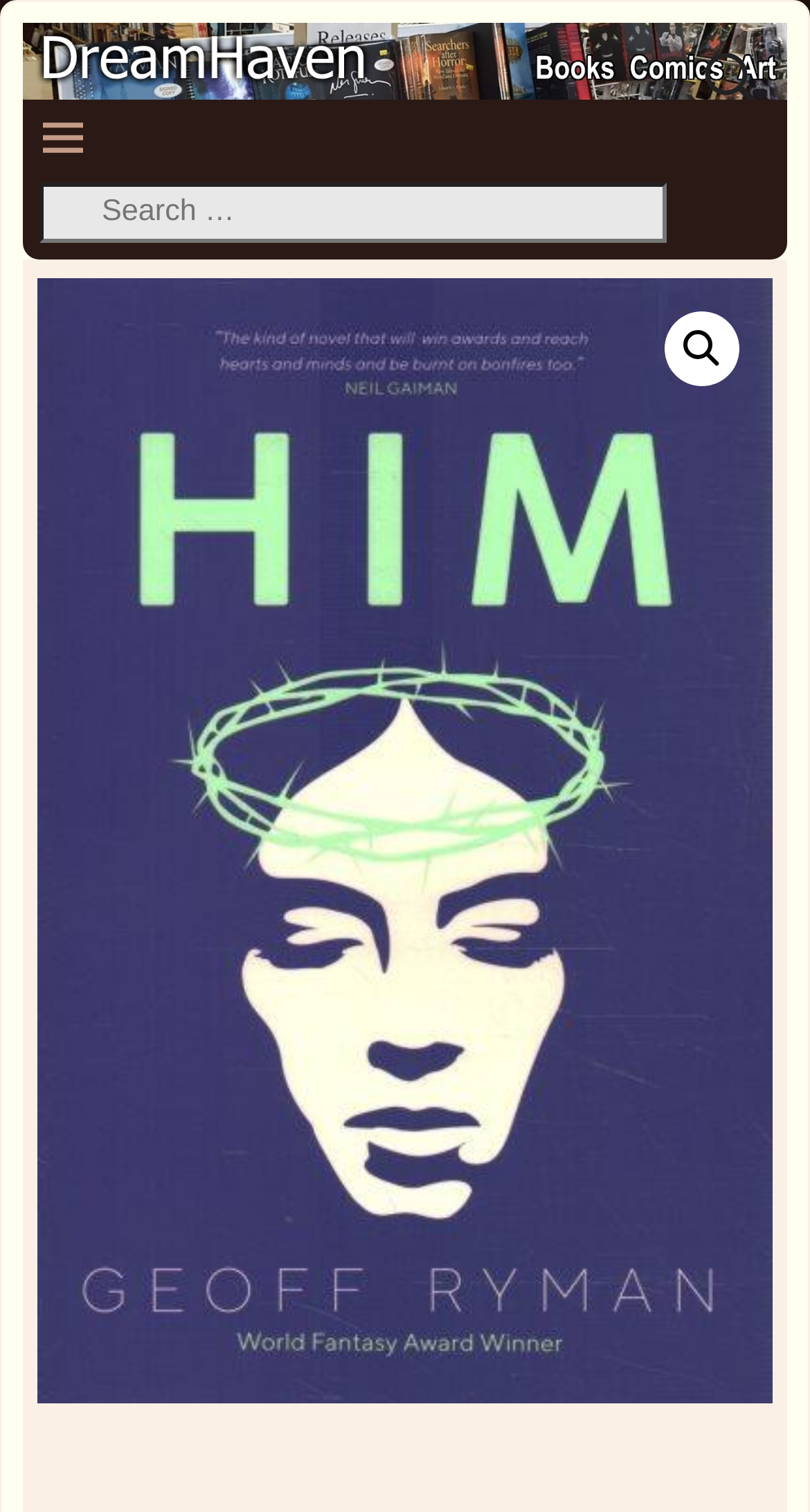Using the format (top-left x, top-left y, bottom-right x, bottom-right y), provide the bounding box coordinates for the described UI element. All values should be floating point numbers between 0 and 1: alt="🔍"

[0.82, 0.205, 0.912, 0.255]